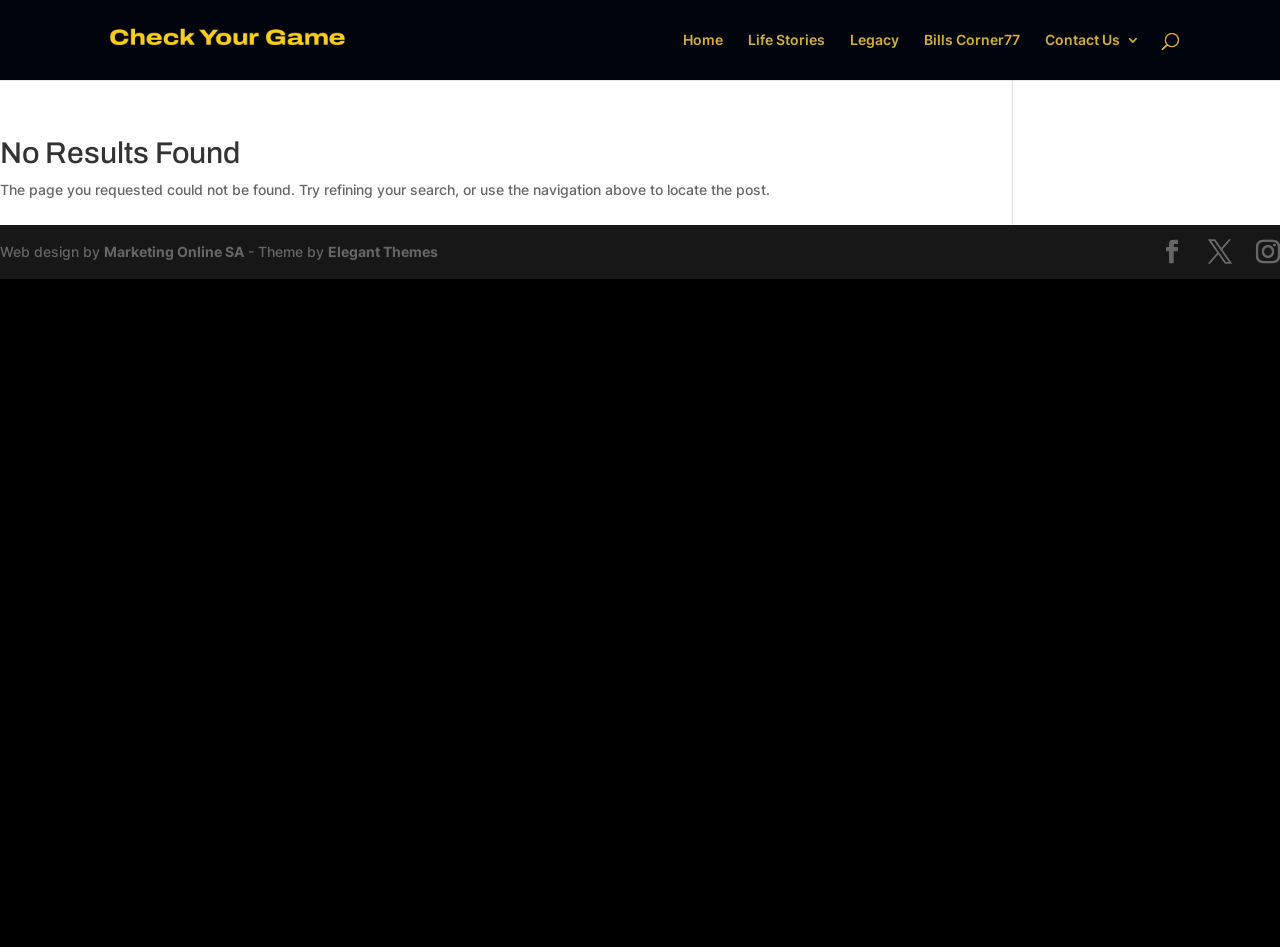Who designed the website?
Answer the question with a thorough and detailed explanation.

I looked at the StaticText element at the bottom of the page and found that it contains the text 'Web design by Marketing Online SA', which indicates that Marketing Online SA designed the website.